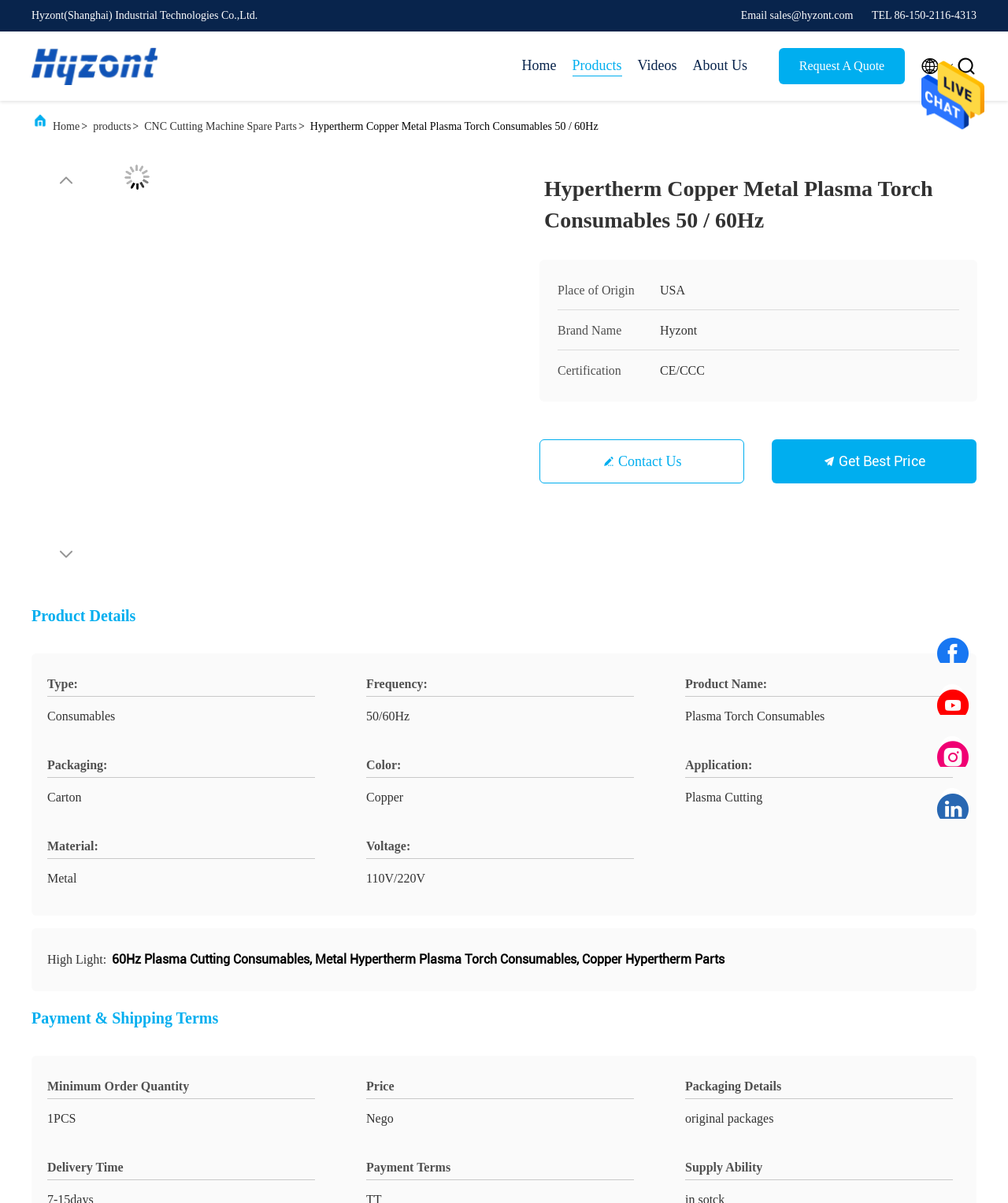Can you provide the bounding box coordinates for the element that should be clicked to implement the instruction: "Read more about EME Lighting"?

None